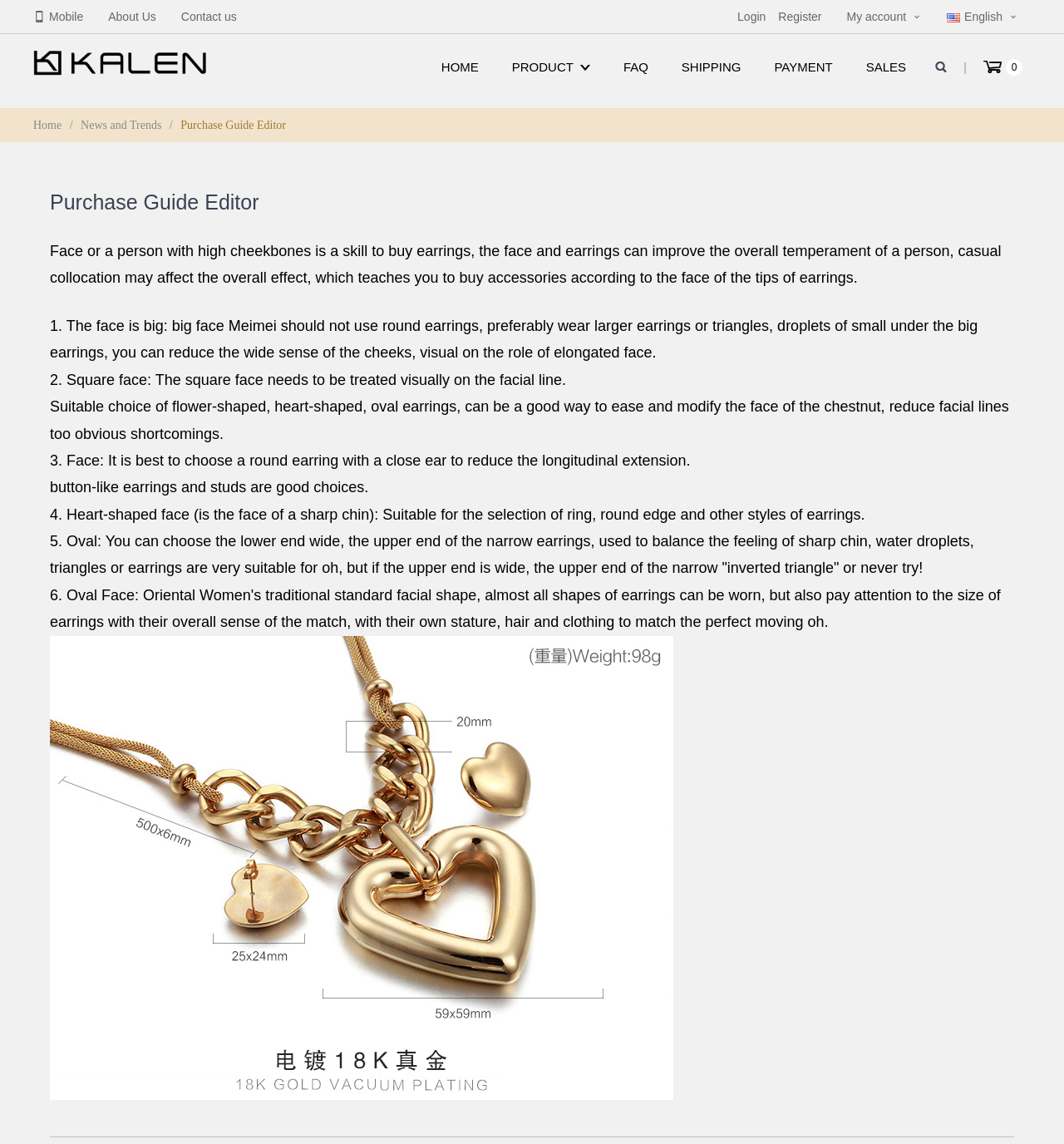What face shape is suitable for ring-shaped earrings?
Can you give a detailed and elaborate answer to the question?

According to the webpage, heart-shaped faces are suitable for ring-shaped earrings, as they can balance the feeling of a sharp chin.